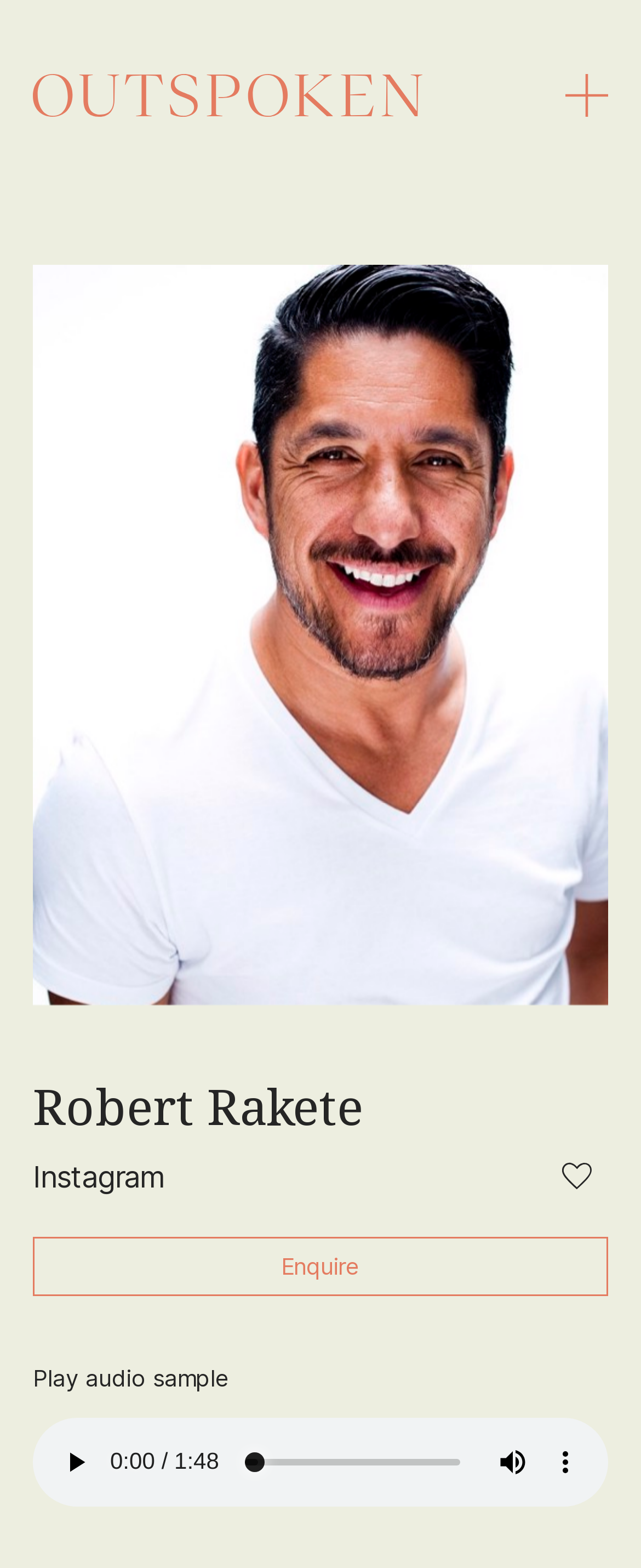From the given element description: "Enquire", find the bounding box for the UI element. Provide the coordinates as four float numbers between 0 and 1, in the order [left, top, right, bottom].

[0.051, 0.789, 0.949, 0.827]